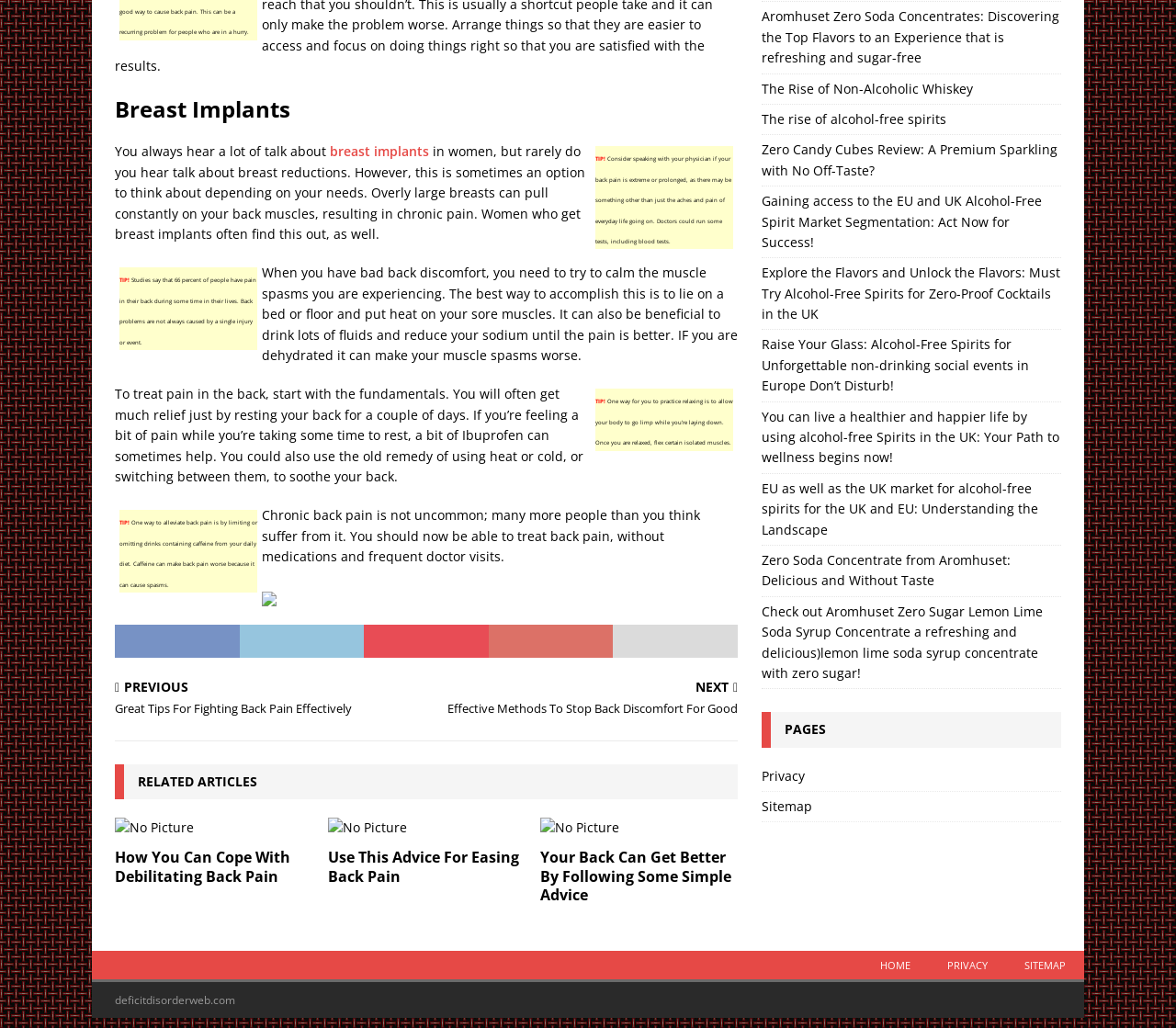What percentage of people experience back pain?
Kindly answer the question with as much detail as you can.

According to the text on the webpage, studies show that 66 percent of people experience back pain at some point in their lives.